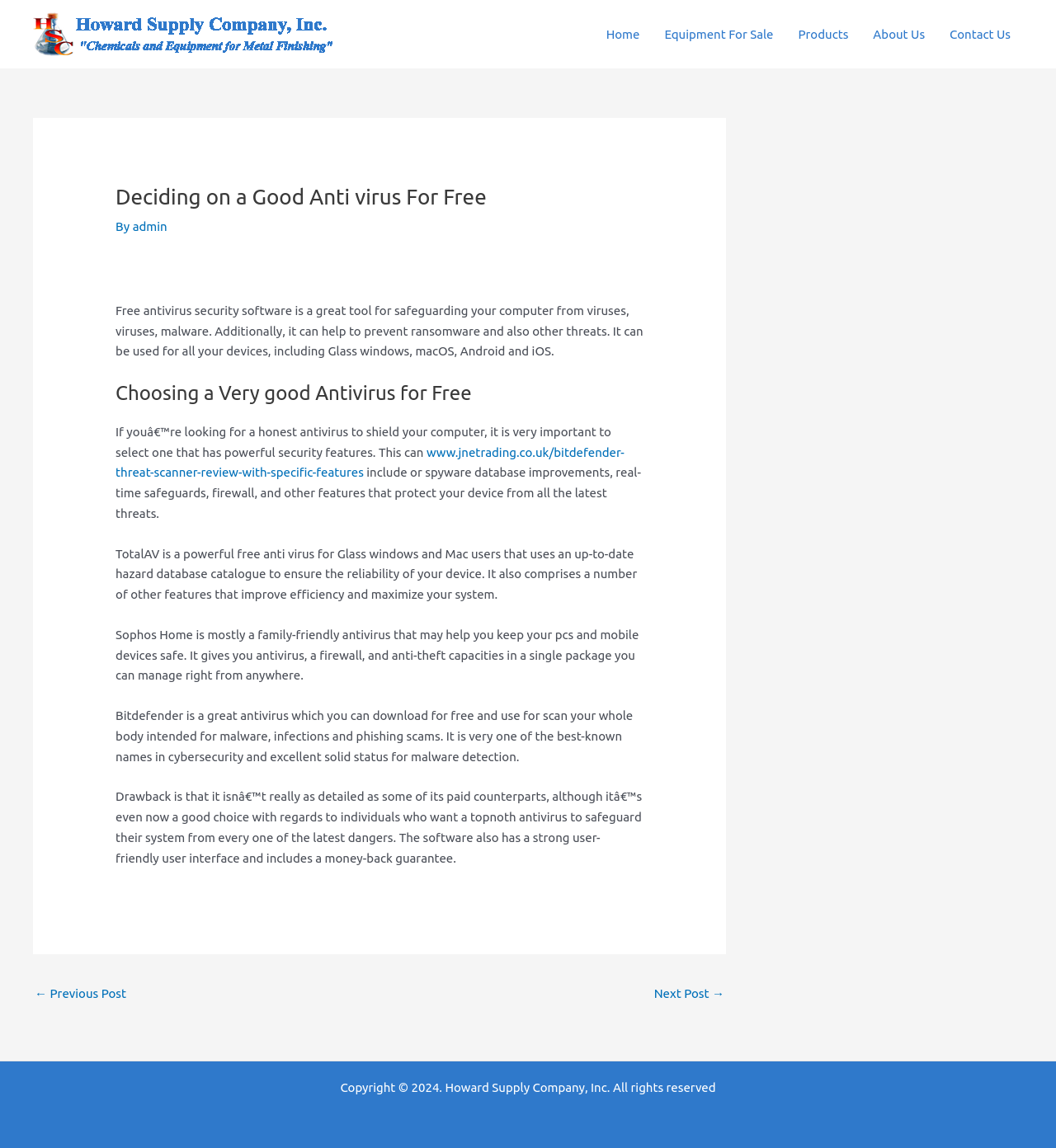Pinpoint the bounding box coordinates of the clickable area needed to execute the instruction: "Click on the 'www.jnetrading.co.uk/bitdefender-threat-scanner-review-with-specific-features' link". The coordinates should be specified as four float numbers between 0 and 1, i.e., [left, top, right, bottom].

[0.109, 0.388, 0.591, 0.418]